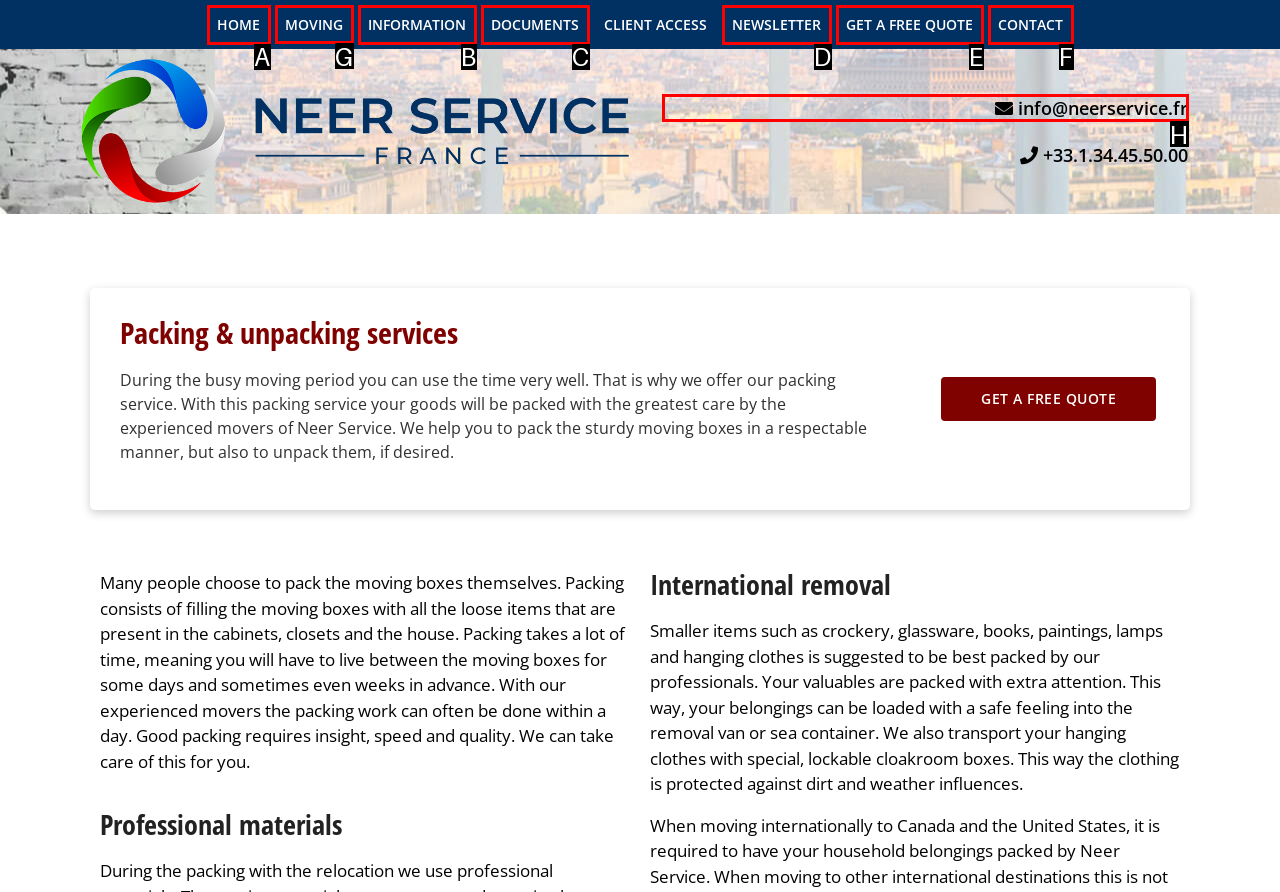Choose the letter of the UI element necessary for this task: Learn more about MOVING services
Answer with the correct letter.

G